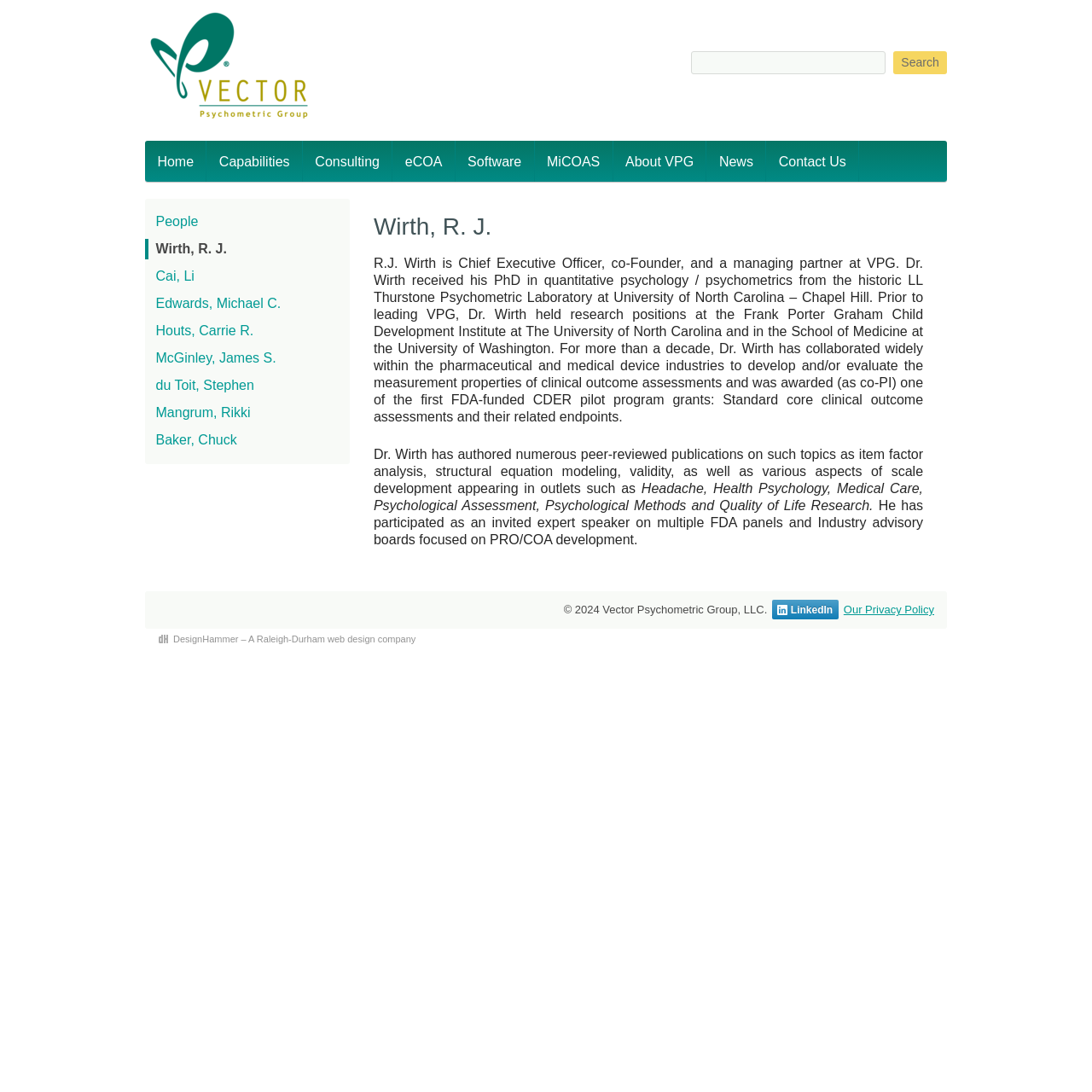Locate the bounding box coordinates of the area to click to fulfill this instruction: "Search for a term". The bounding box should be presented as four float numbers between 0 and 1, in the order [left, top, right, bottom].

None